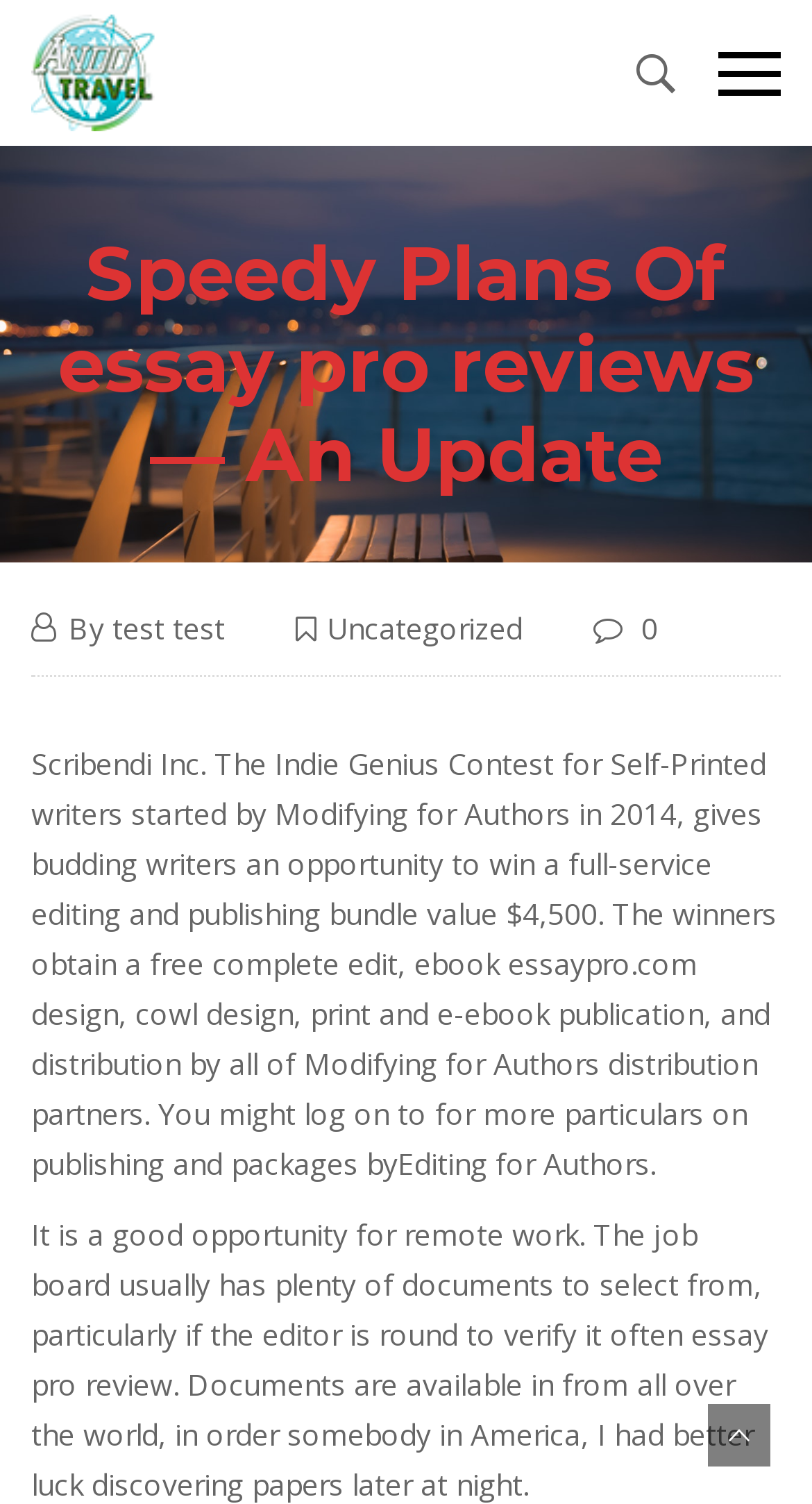Using the provided element description, identify the bounding box coordinates as (top-left x, top-left y, bottom-right x, bottom-right y). Ensure all values are between 0 and 1. Description: 0

[0.731, 0.404, 0.81, 0.431]